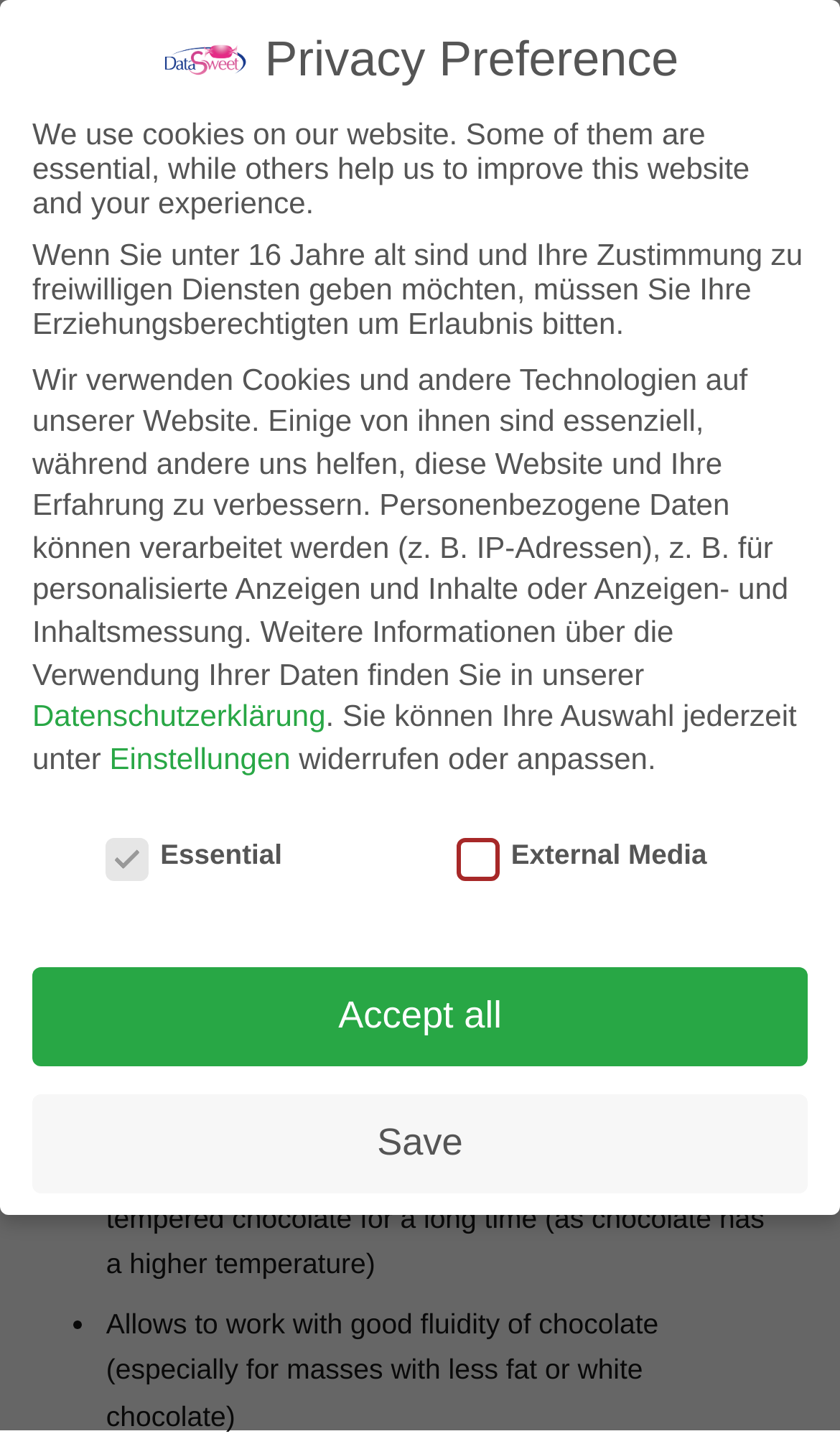What is the name of the device described on this webpage?
Refer to the image and provide a one-word or short phrase answer.

MAGIC Temper